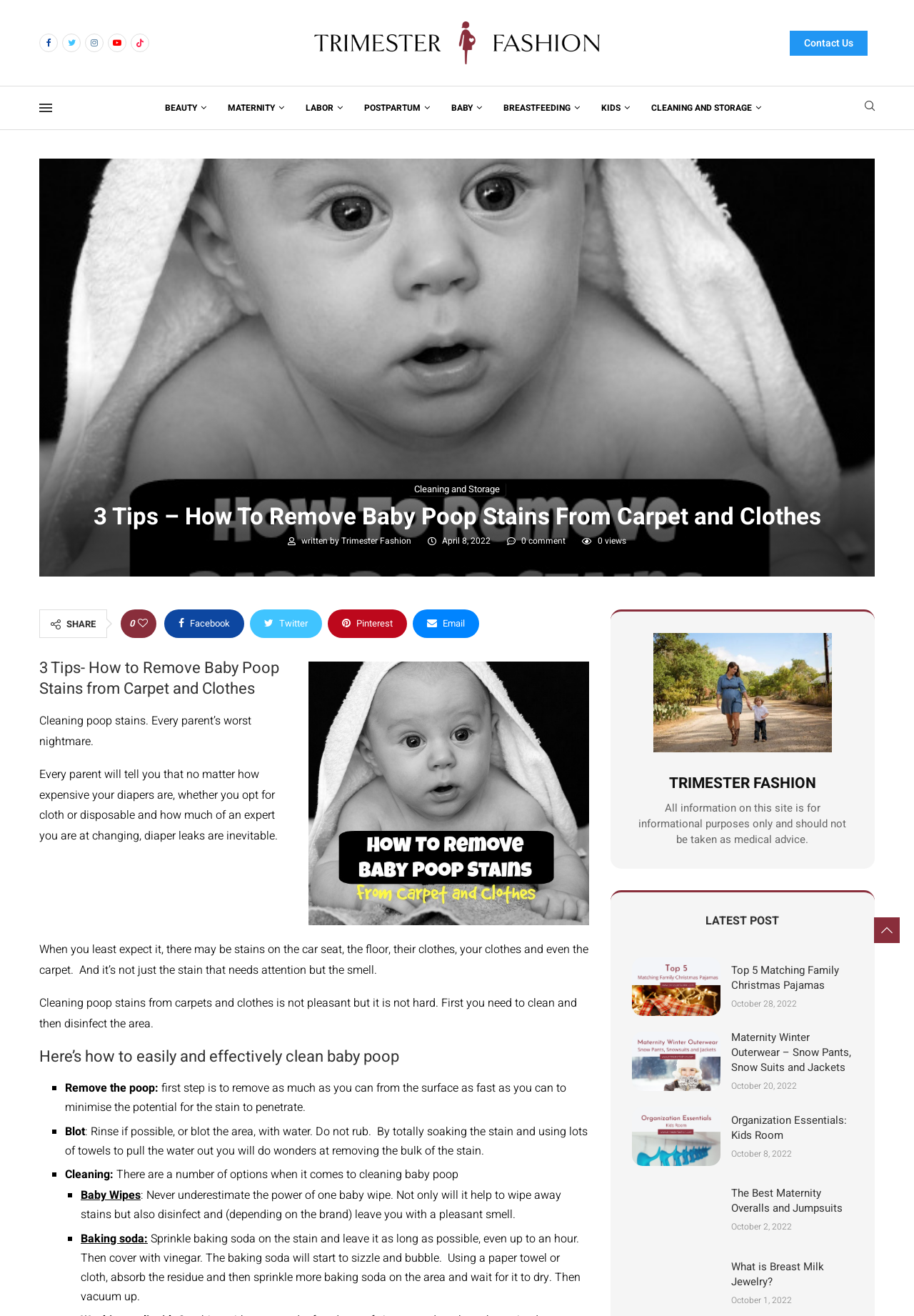Identify the bounding box for the UI element described as: "Cleaning and Storage". The coordinates should be four float numbers between 0 and 1, i.e., [left, top, right, bottom].

[0.712, 0.071, 0.832, 0.093]